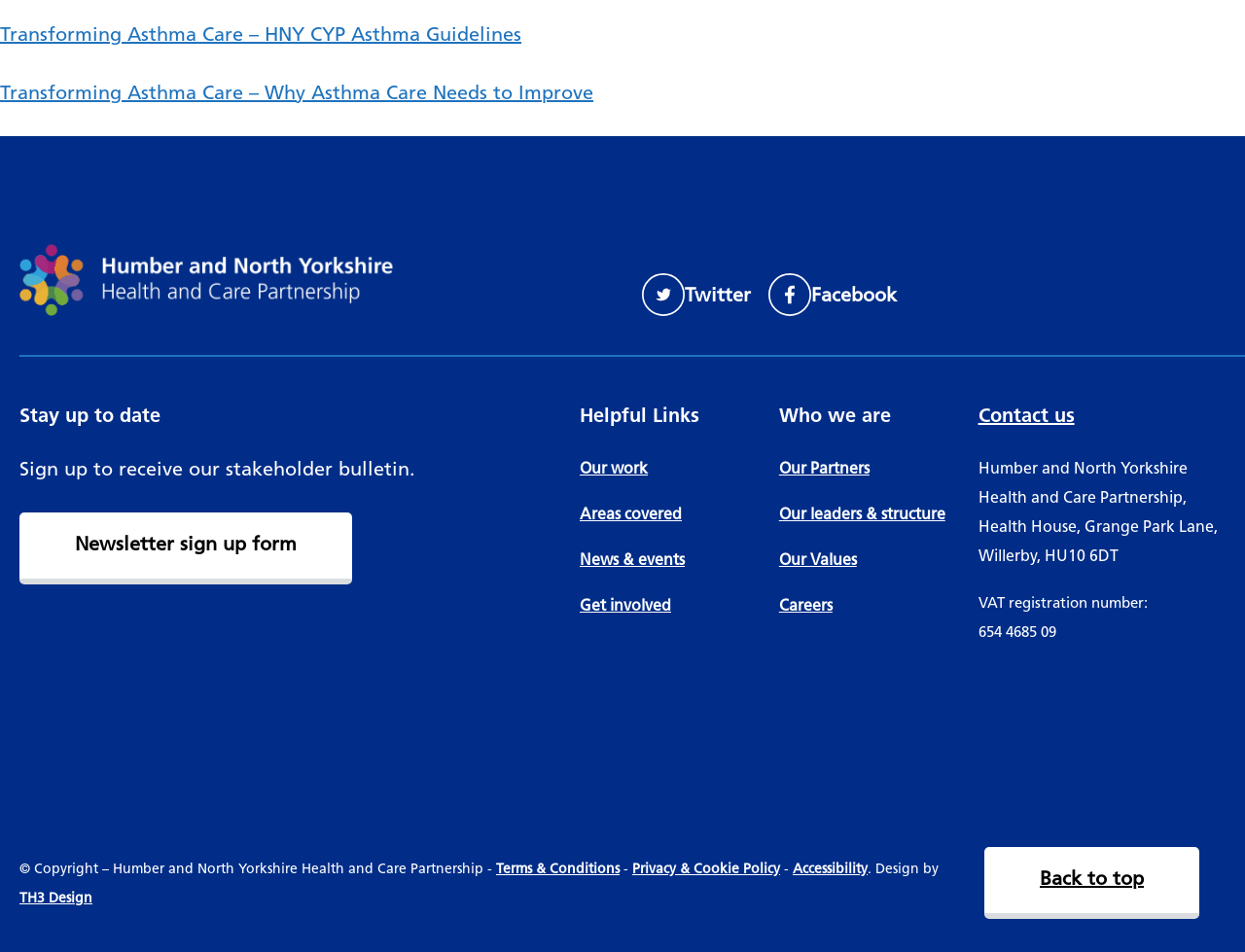Find the bounding box coordinates of the UI element according to this description: "Newsletter sign up form".

[0.016, 0.538, 0.283, 0.614]